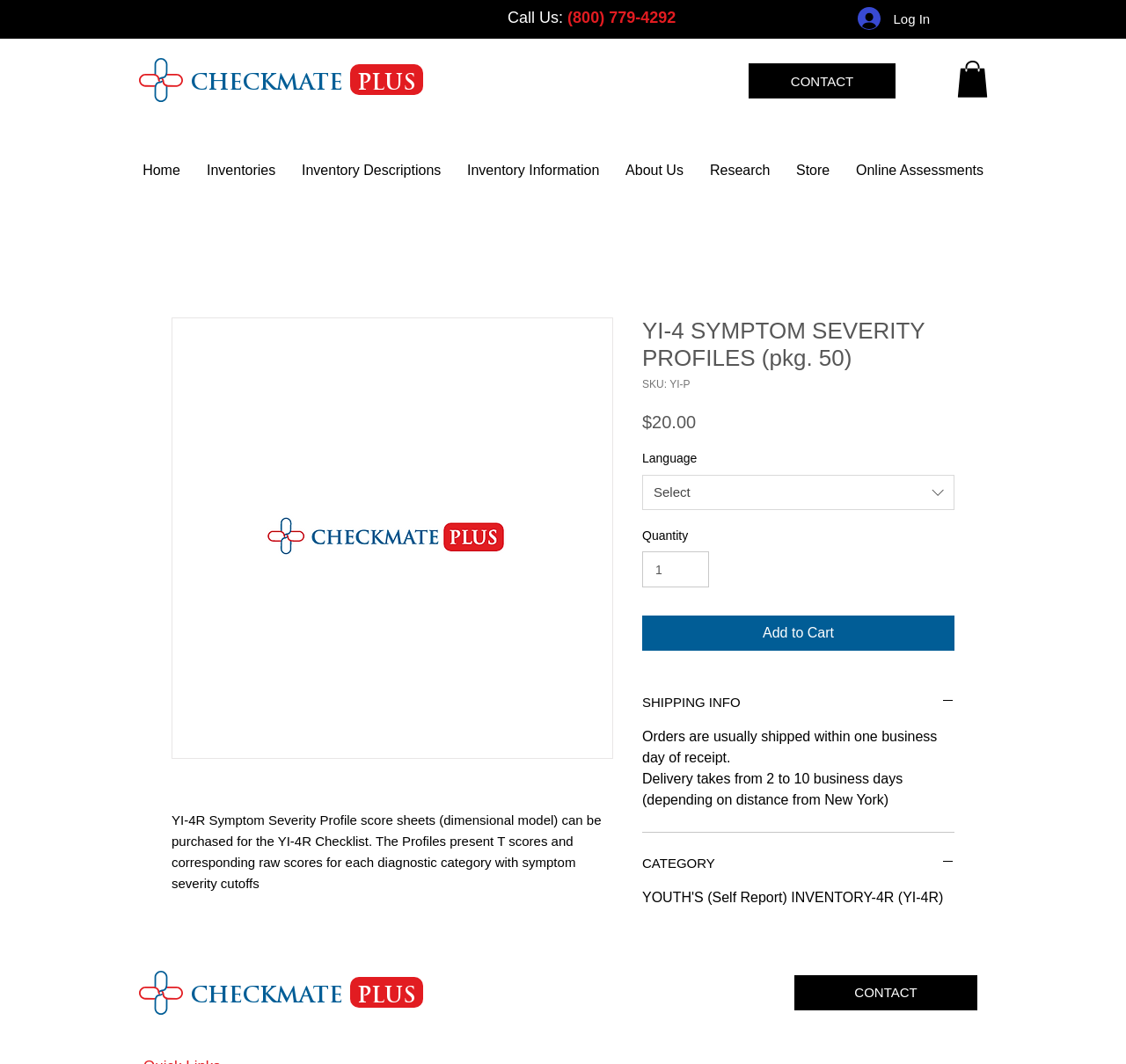What is the phone number to call?
Kindly answer the question with as much detail as you can.

I found the phone number by looking at the top-right corner of the webpage, where it says 'Call Us:' followed by the phone number '(800) 779-4292'.